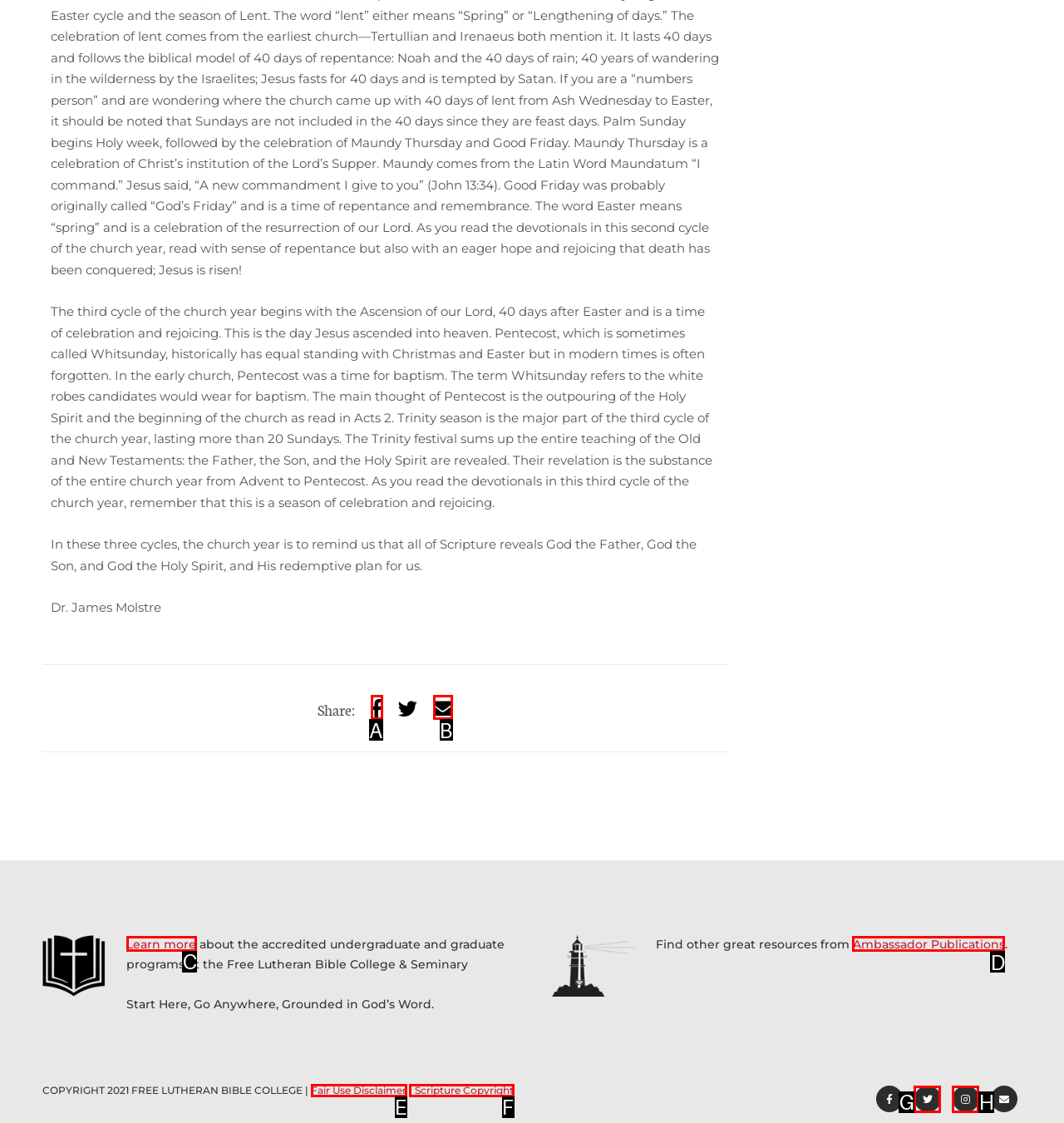Which letter corresponds to the correct option to complete the task: Learn more about the accredited undergraduate and graduate programs?
Answer with the letter of the chosen UI element.

C